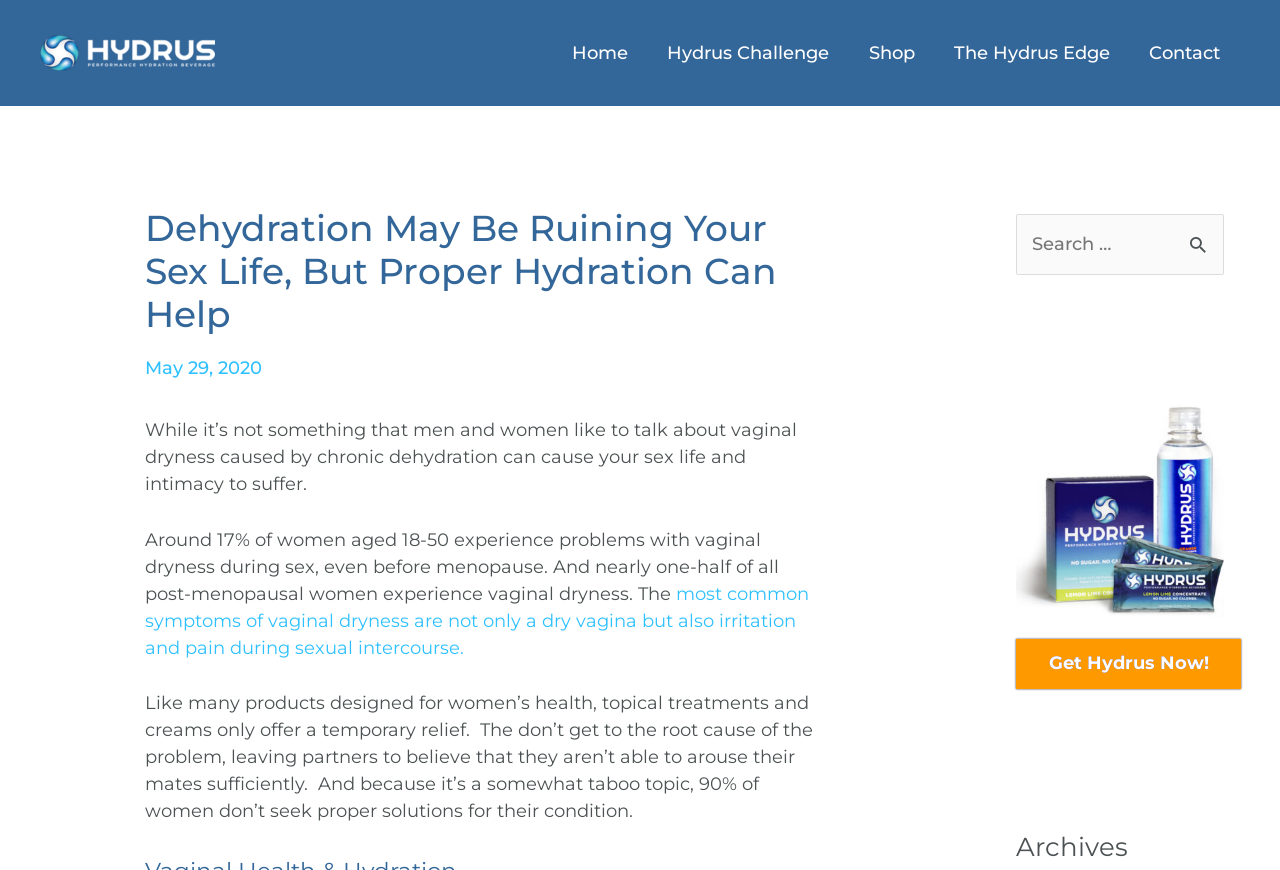Please identify the bounding box coordinates of the region to click in order to complete the given instruction: "View post about UNSW's solar-powered car". The coordinates should be four float numbers between 0 and 1, i.e., [left, top, right, bottom].

None